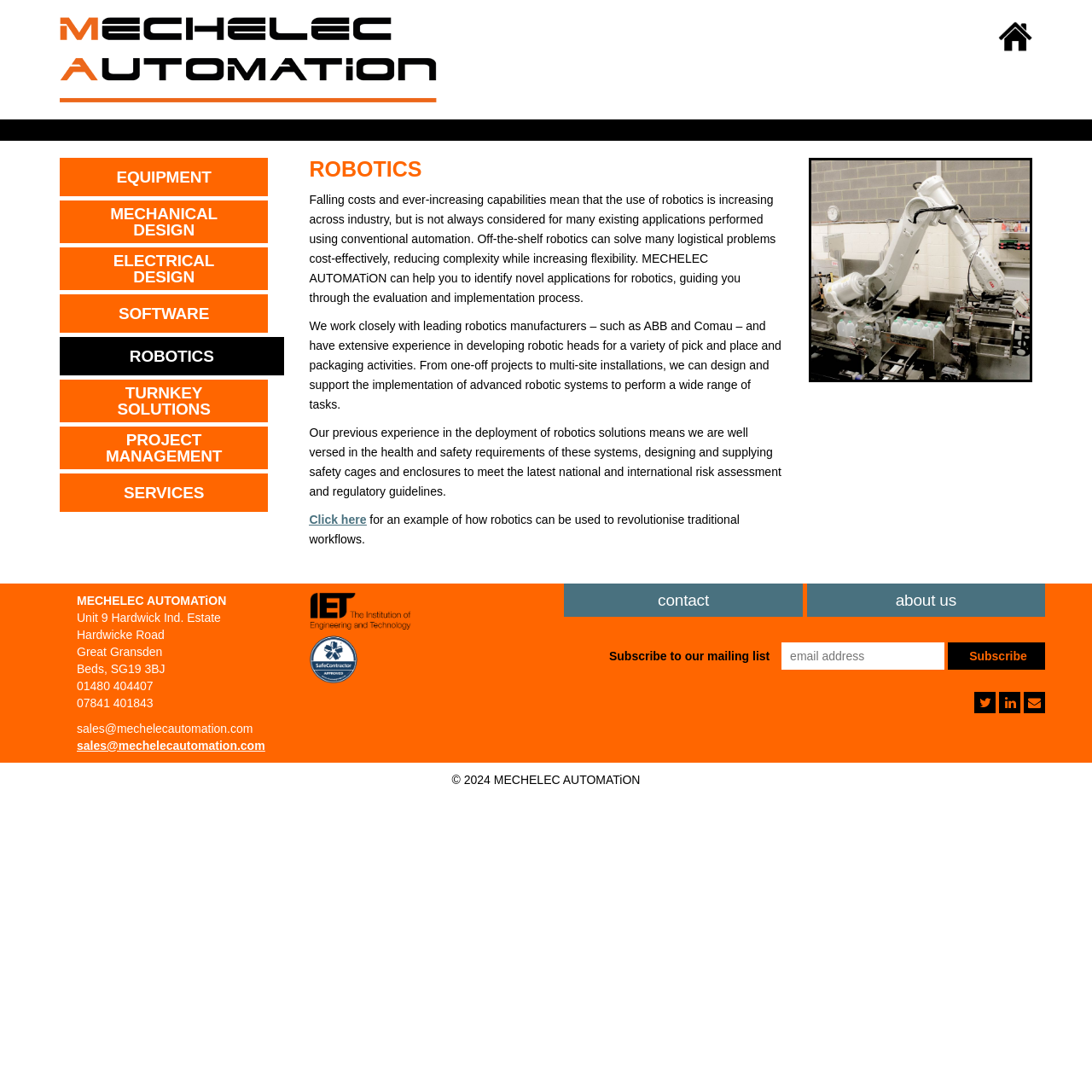Identify the bounding box coordinates of the clickable section necessary to follow the following instruction: "Click the 'EQUIPMENT' link". The coordinates should be presented as four float numbers from 0 to 1, i.e., [left, top, right, bottom].

[0.055, 0.145, 0.245, 0.18]